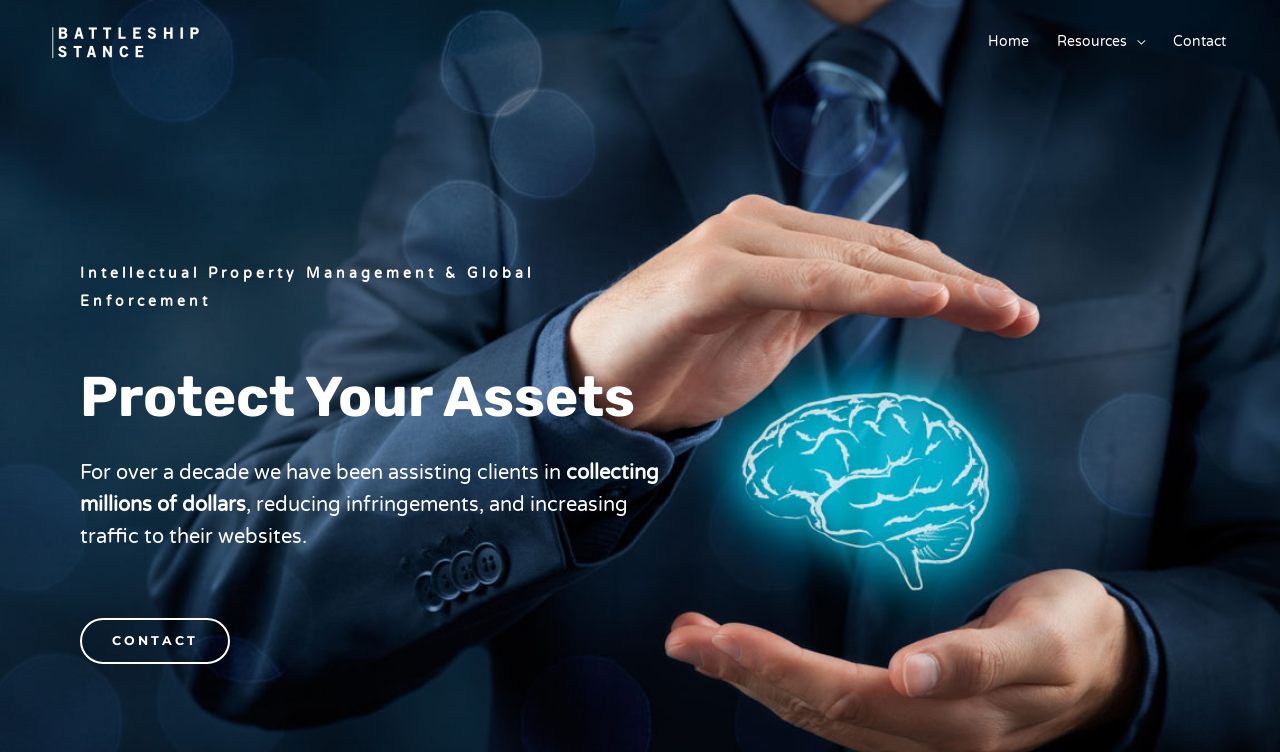Illustrate the webpage thoroughly, mentioning all important details.

The webpage is titled "Battleship Stance" and features a prominent image with the same title at the top left corner. Below the image is a link with the same title. 

On the top right side, there is a site navigation section with three links: "Home", "Resources" (accompanied by an icon), and "Contact". 

Below the navigation section, there is a paragraph of text that describes the company's services, stating that they have been assisting clients in intellectual property management and global enforcement for over a decade, resulting in millions of dollars collected, reduced infringements, and increased website traffic. 

Above this paragraph, there is a heading that reads "Protect Your Assets". 

At the bottom left of the page, there is a call-to-action link that says "CONTACT".